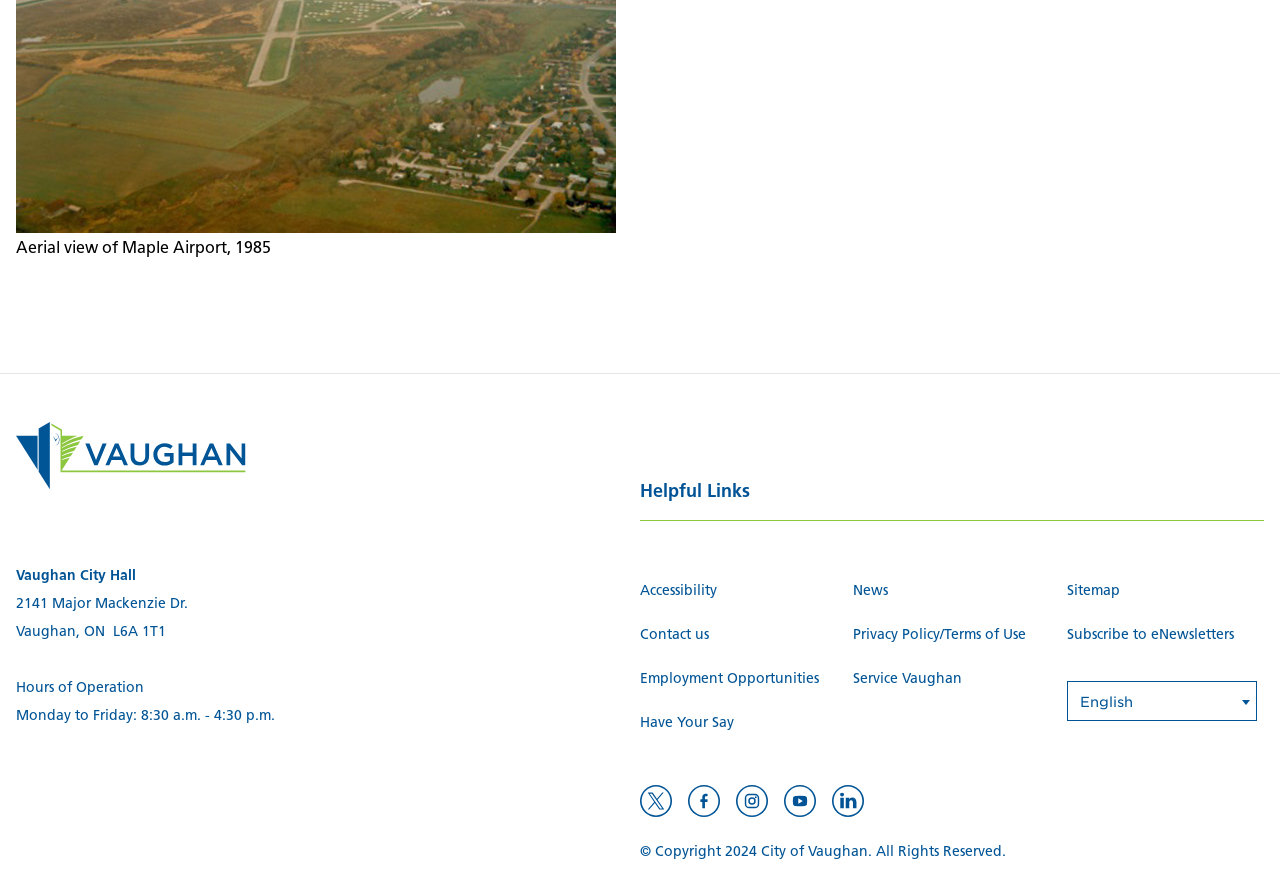Locate the bounding box coordinates of the item that should be clicked to fulfill the instruction: "Switch to Simplified Chinese".

None